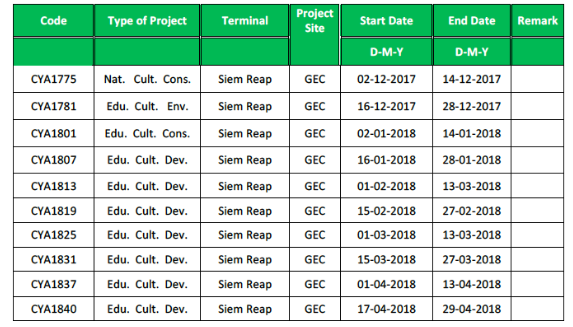Refer to the image and provide a thorough answer to this question:
What is the time period of the projects listed?

The table lists projects with start and end dates, and the dates mentioned range from 2017 to 2018, indicating that the projects listed were undertaken during this time period.